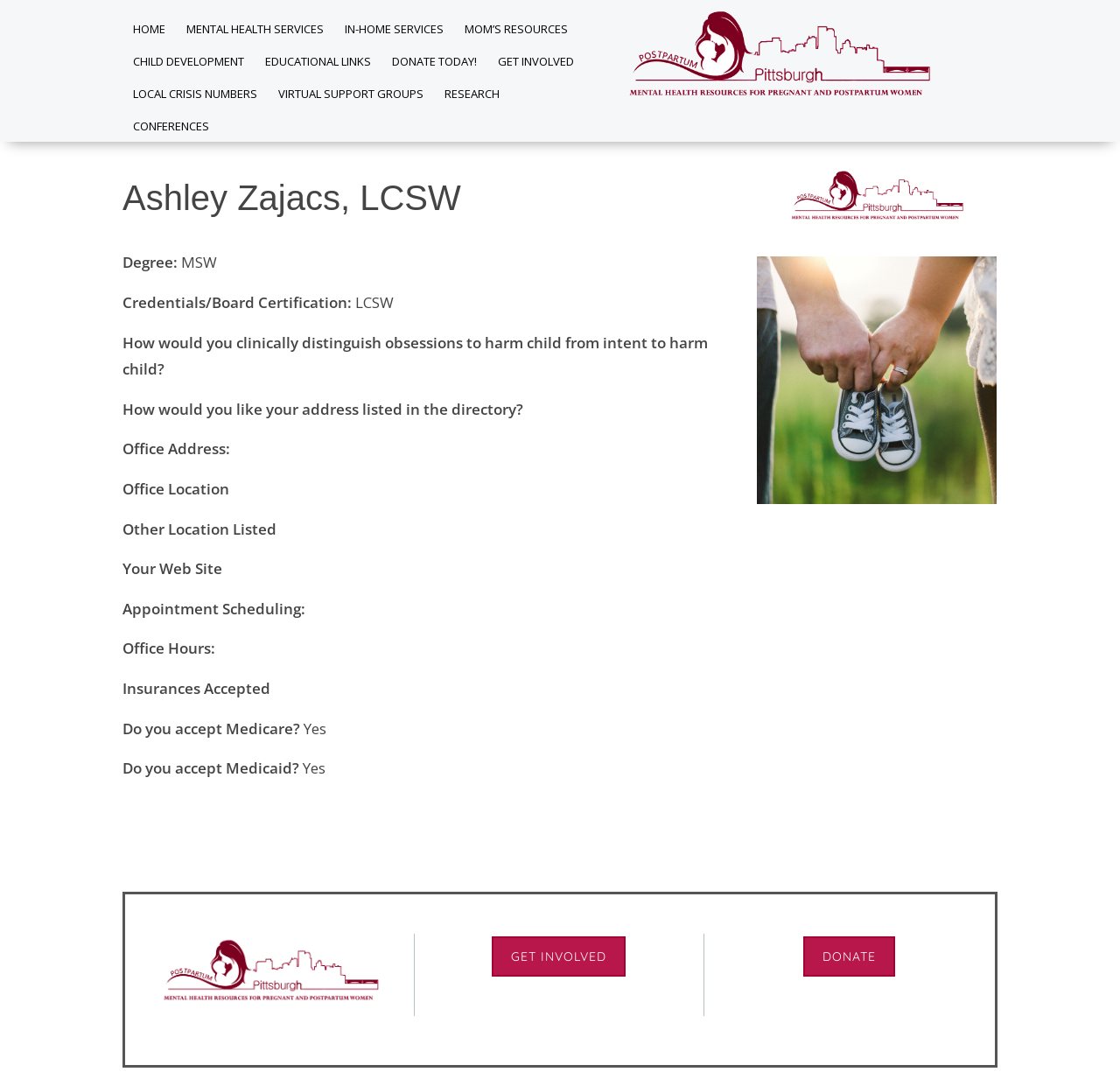Locate the bounding box coordinates of the area that needs to be clicked to fulfill the following instruction: "Get involved". The coordinates should be in the format of four float numbers between 0 and 1, namely [left, top, right, bottom].

[0.439, 0.868, 0.559, 0.905]